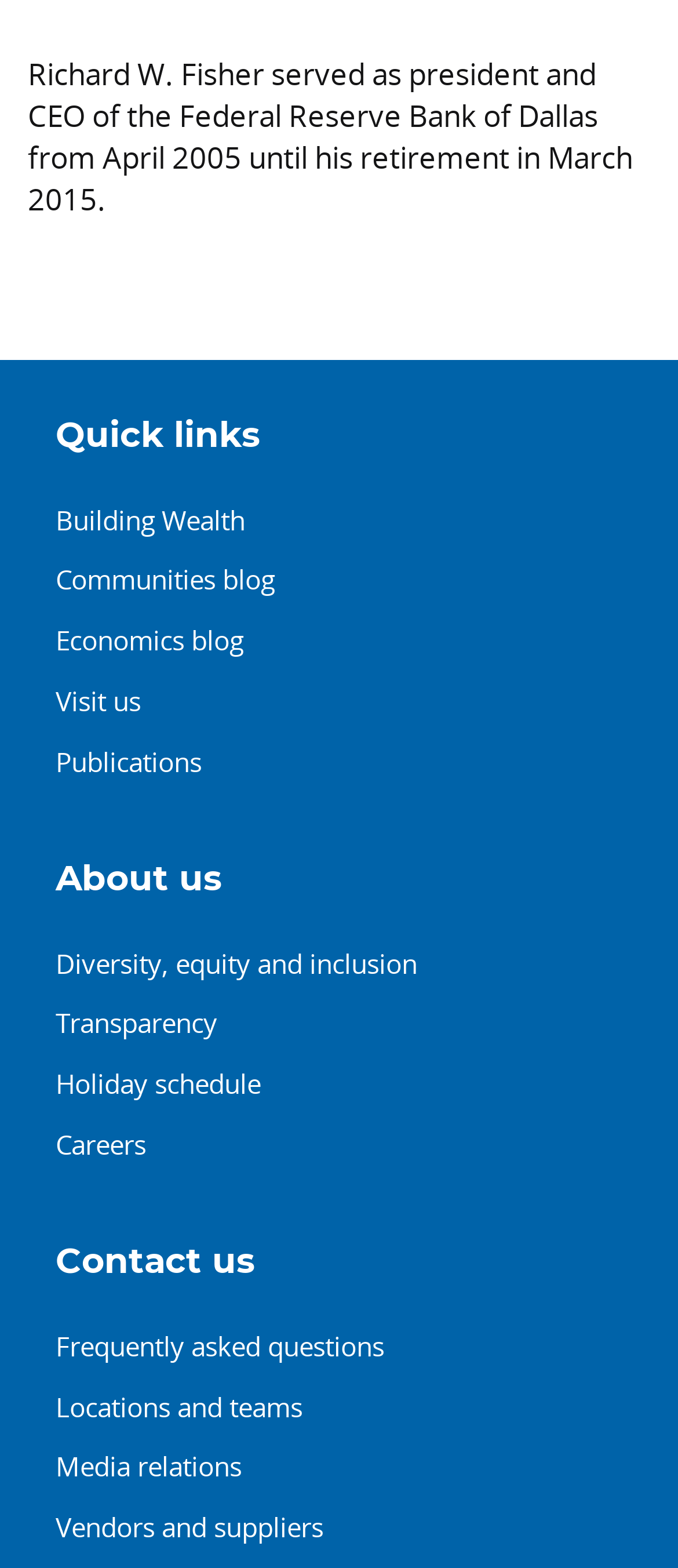Respond with a single word or phrase:
What is the second link under the 'About us' section?

Transparency